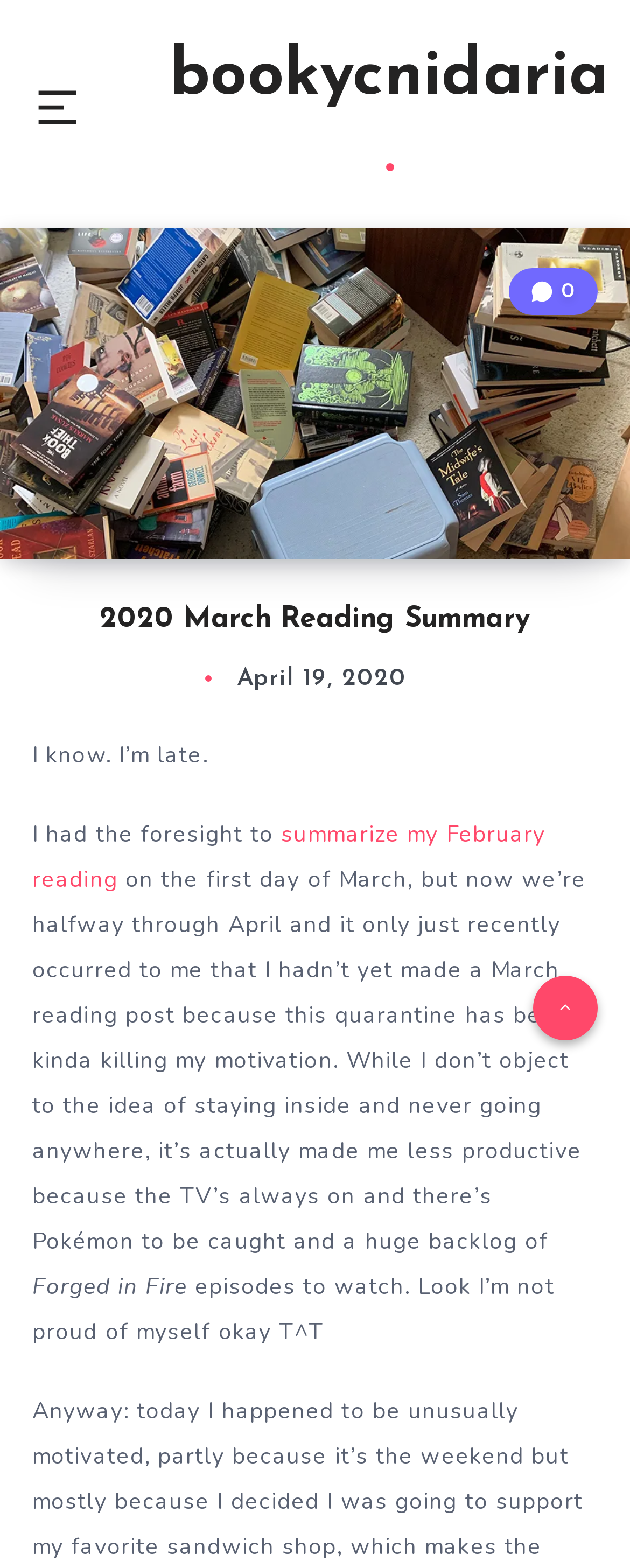Can you find and provide the title of the webpage?

2020 March Reading Summary